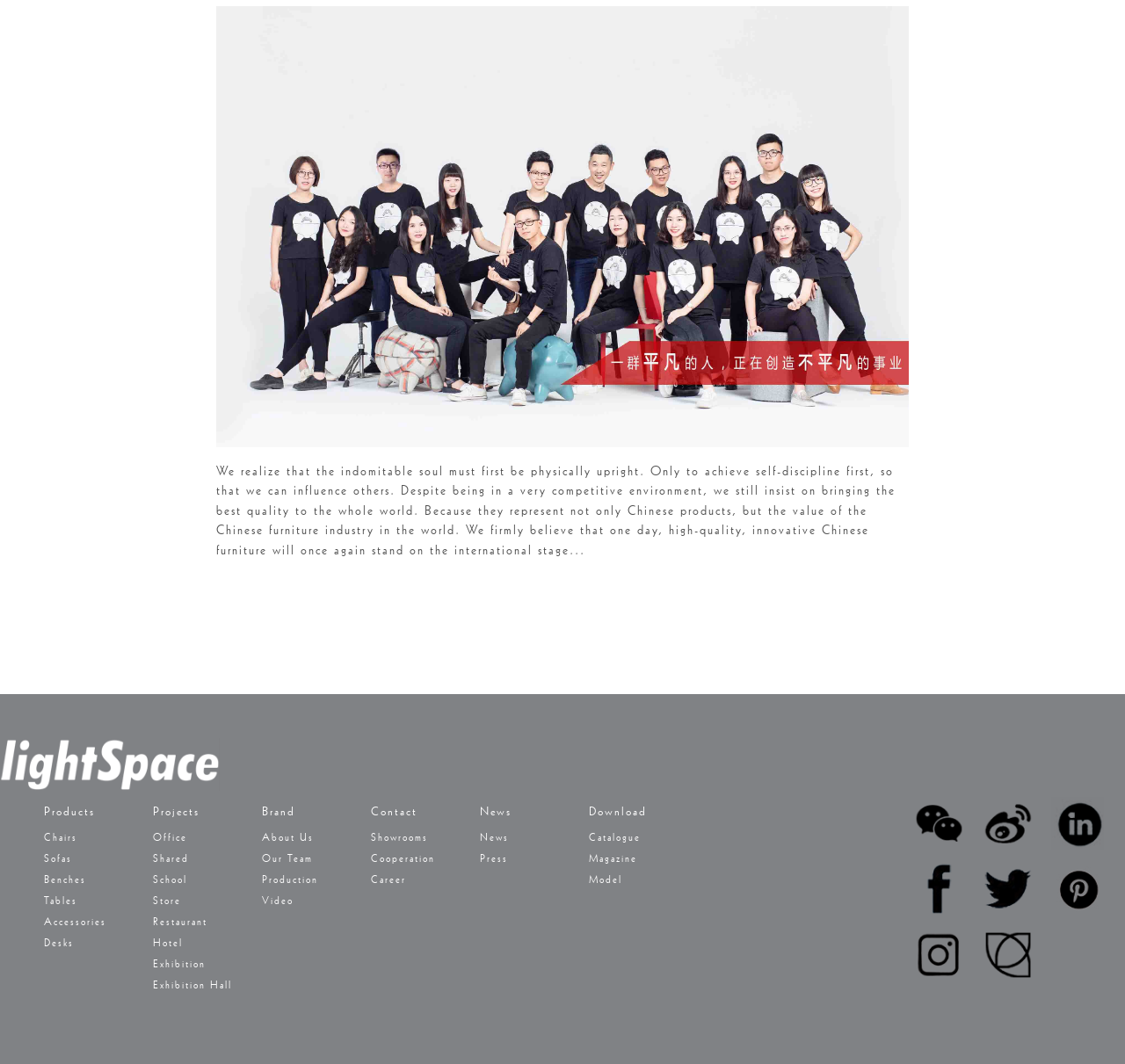Identify the bounding box coordinates for the region to click in order to carry out this instruction: "view A-Z index". Provide the coordinates using four float numbers between 0 and 1, formatted as [left, top, right, bottom].

None